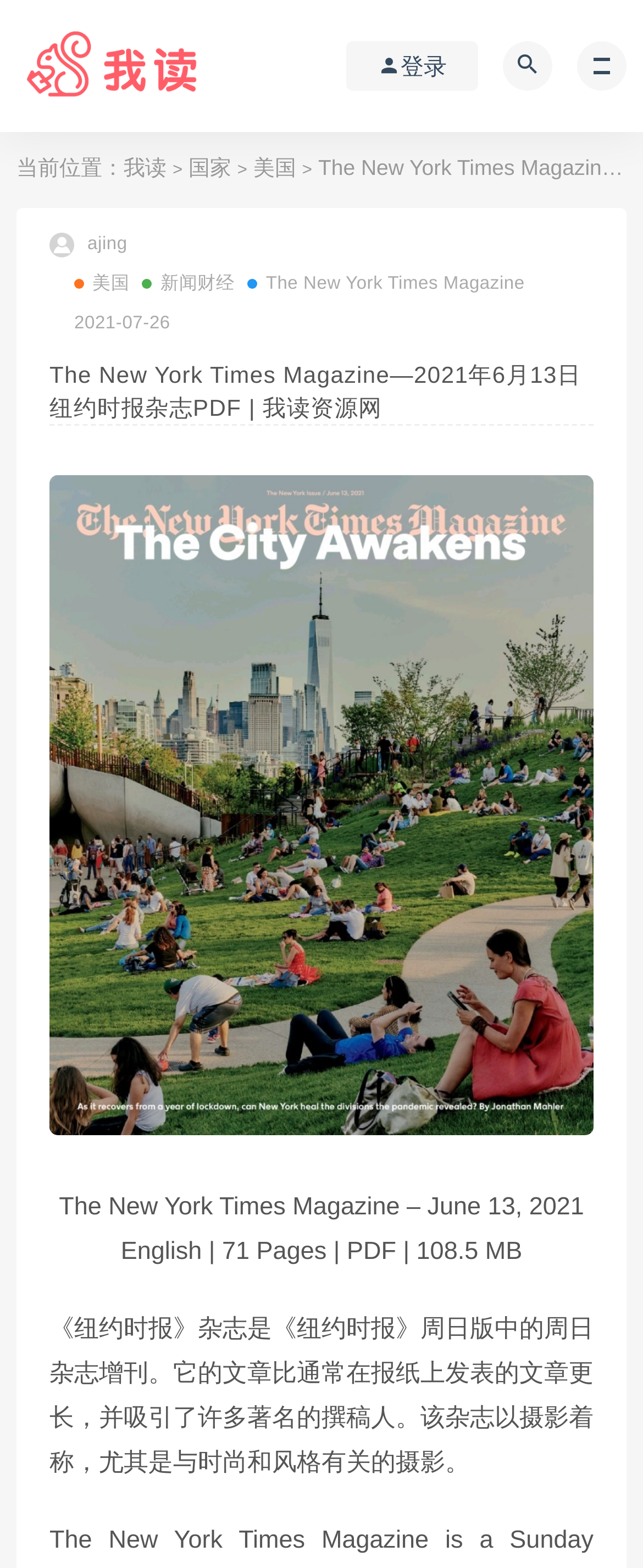What is the name of the magazine?
Please provide a single word or phrase answer based on the image.

The New York Times Magazine